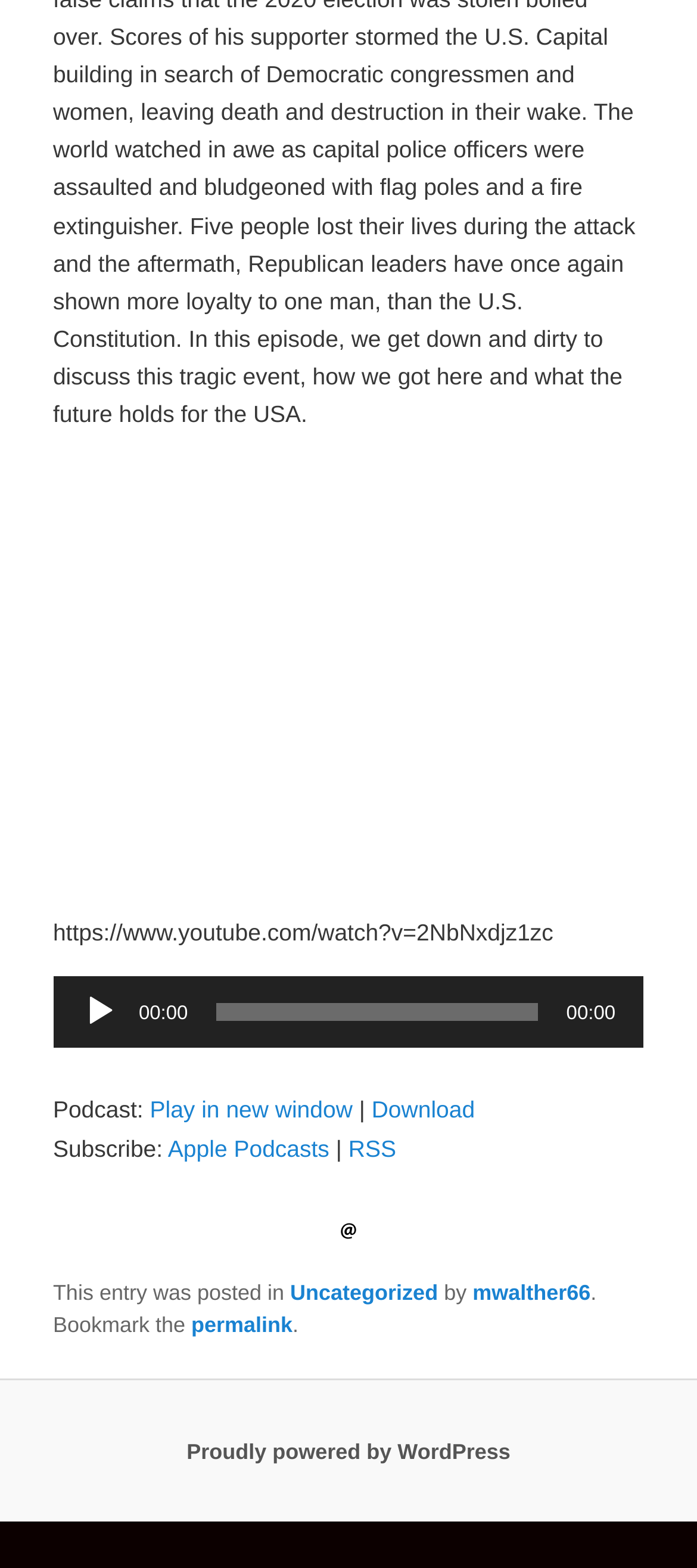Please answer the following question as detailed as possible based on the image: 
How many options are available to play the audio?

I found two options to play the audio, a 'Play' button and a 'Play in new window' link, which are available to play the audio.